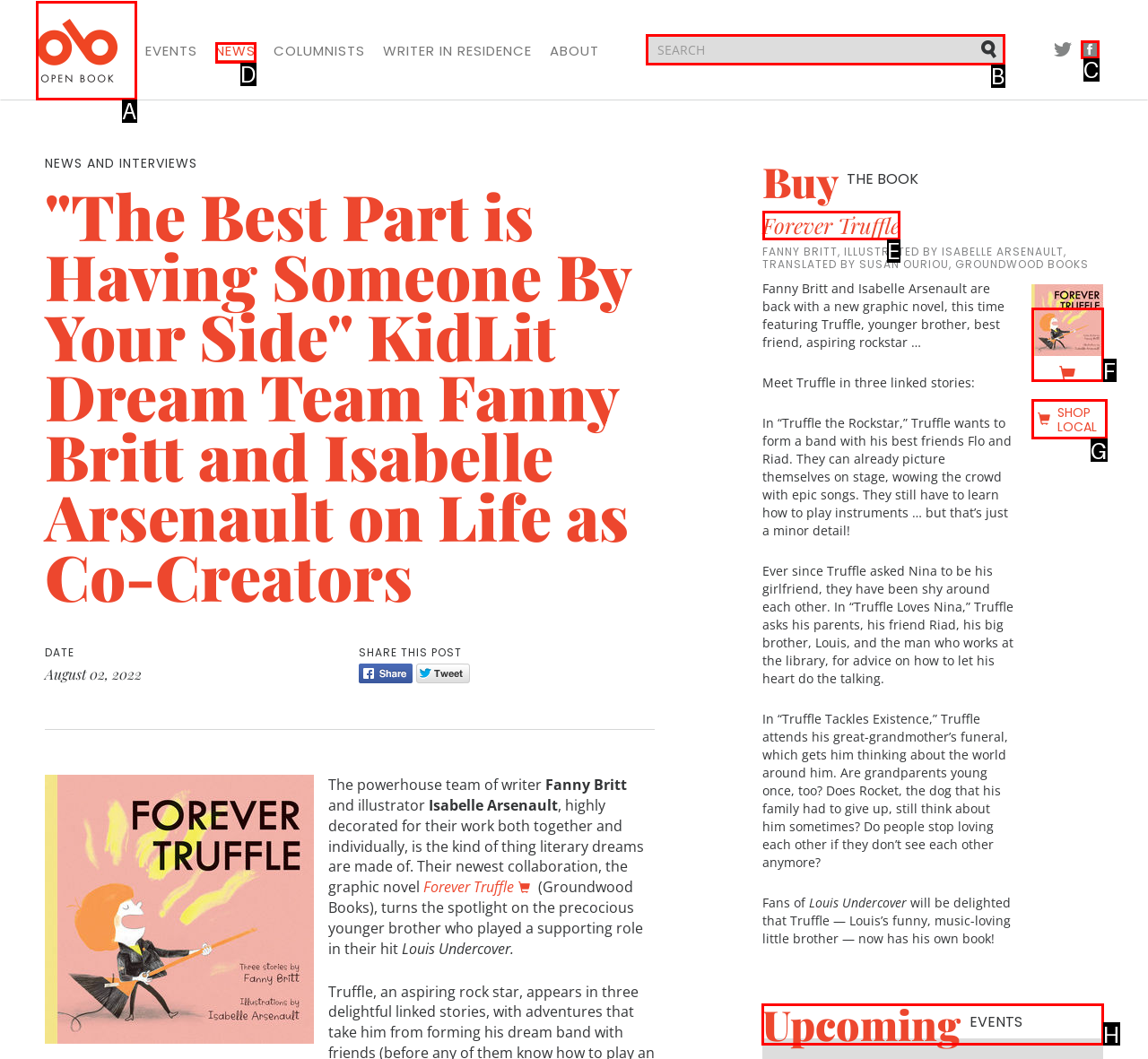Tell me the letter of the UI element I should click to accomplish the task: Check upcoming events based on the choices provided in the screenshot.

H